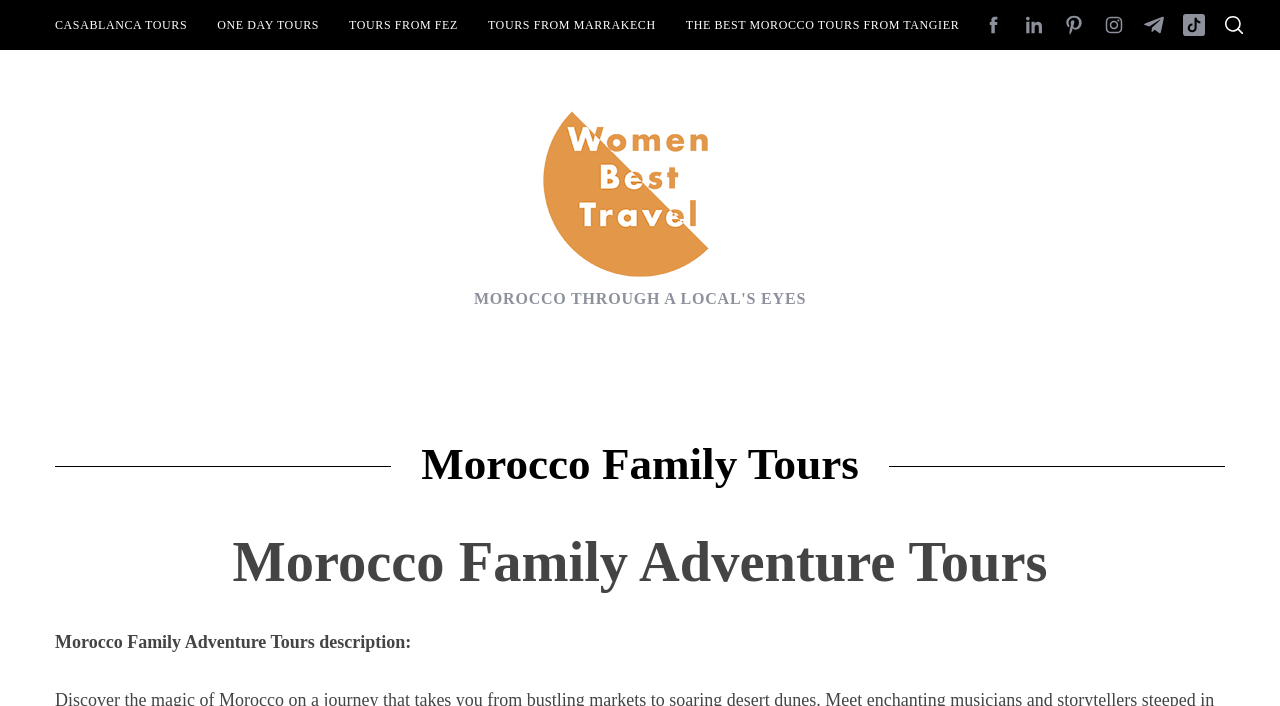Please provide the bounding box coordinates for the UI element as described: "name="email" placeholder="Your Email..."". The coordinates must be four floats between 0 and 1, represented as [left, top, right, bottom].

None